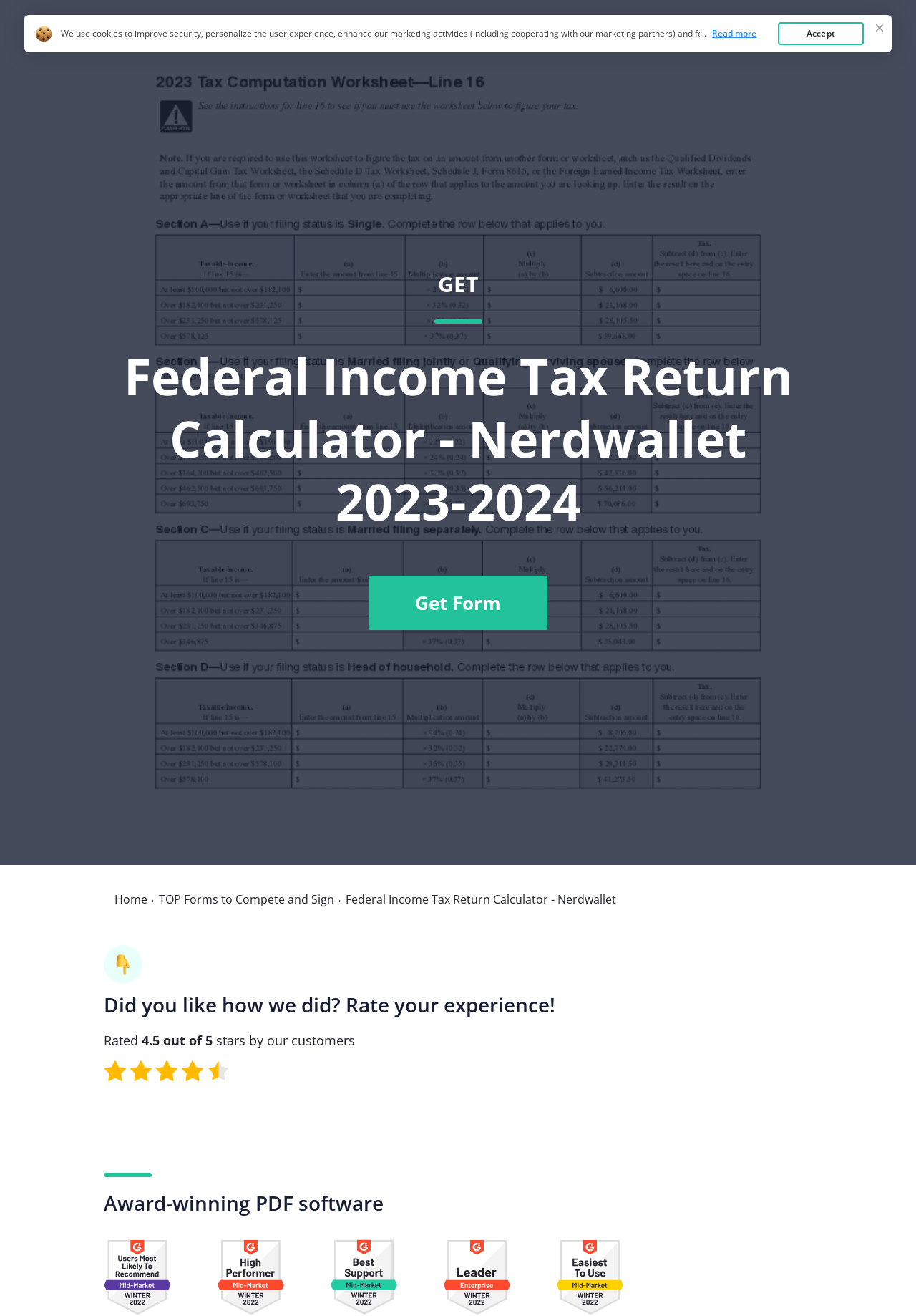How many links are there at the top of the webpage?
Answer the question with as much detail as possible.

The answer can be found by counting the number of links at the top of the webpage, which are 'Form 1040 Tax Table', 'Home', and 'Top Forms'.